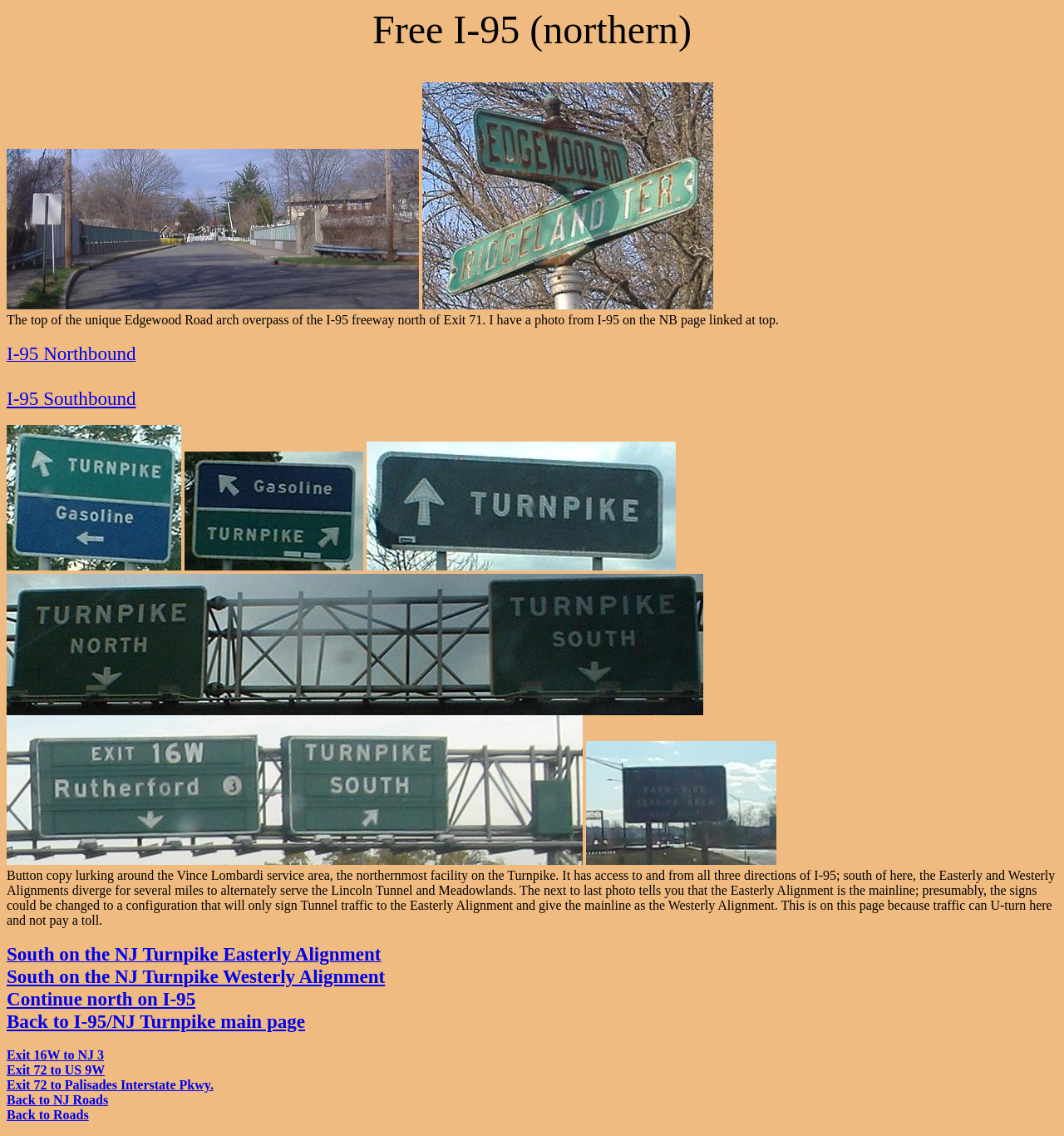Please examine the image and provide a detailed answer to the question: What is the name of the service area mentioned on this webpage?

The text on the webpage mentions 'Button copy lurking around the Vince Lombardi service area, the northernmost facility on the Turnpike', indicating that the name of the service area is Vince Lombardi.